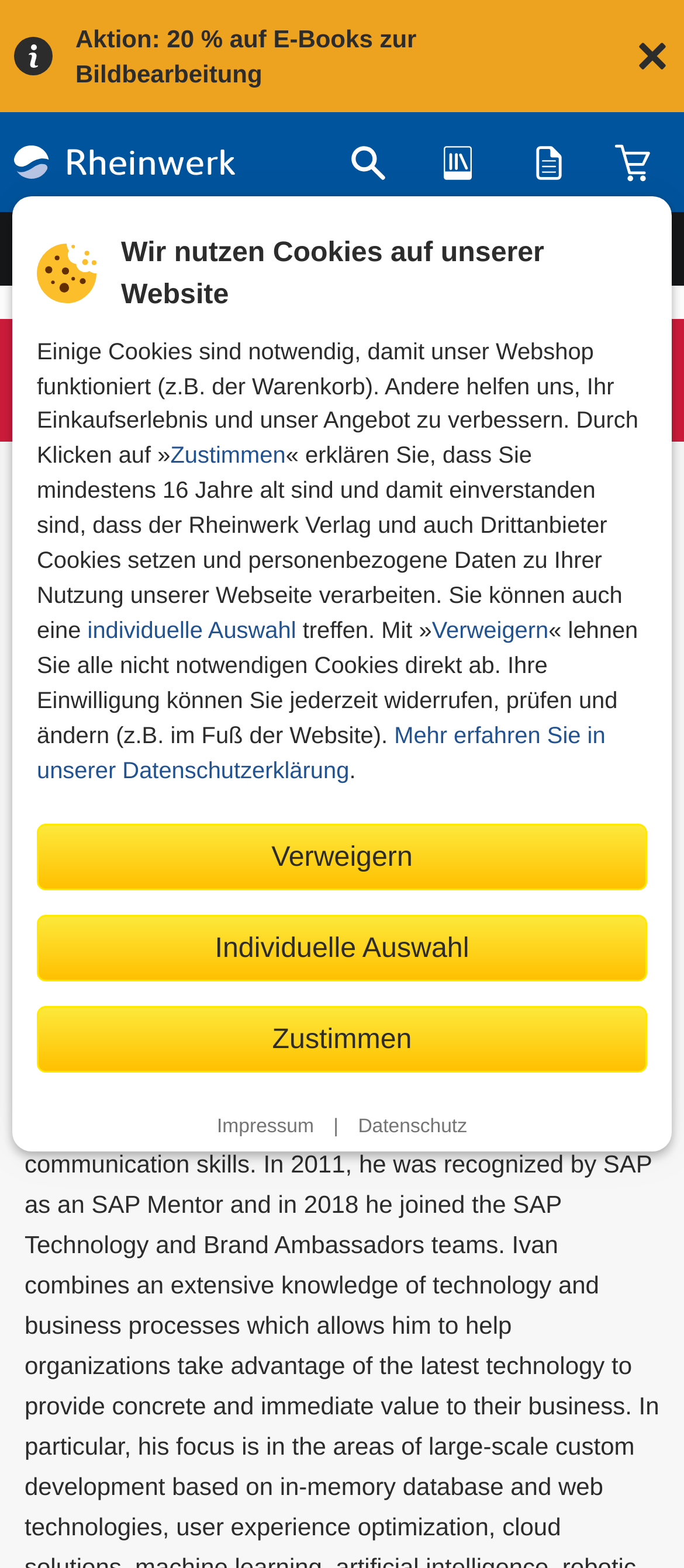Please identify the bounding box coordinates of the element on the webpage that should be clicked to follow this instruction: "Visit the 'Bibliothek'". The bounding box coordinates should be given as four float numbers between 0 and 1, formatted as [left, top, right, bottom].

[0.638, 0.09, 0.7, 0.117]